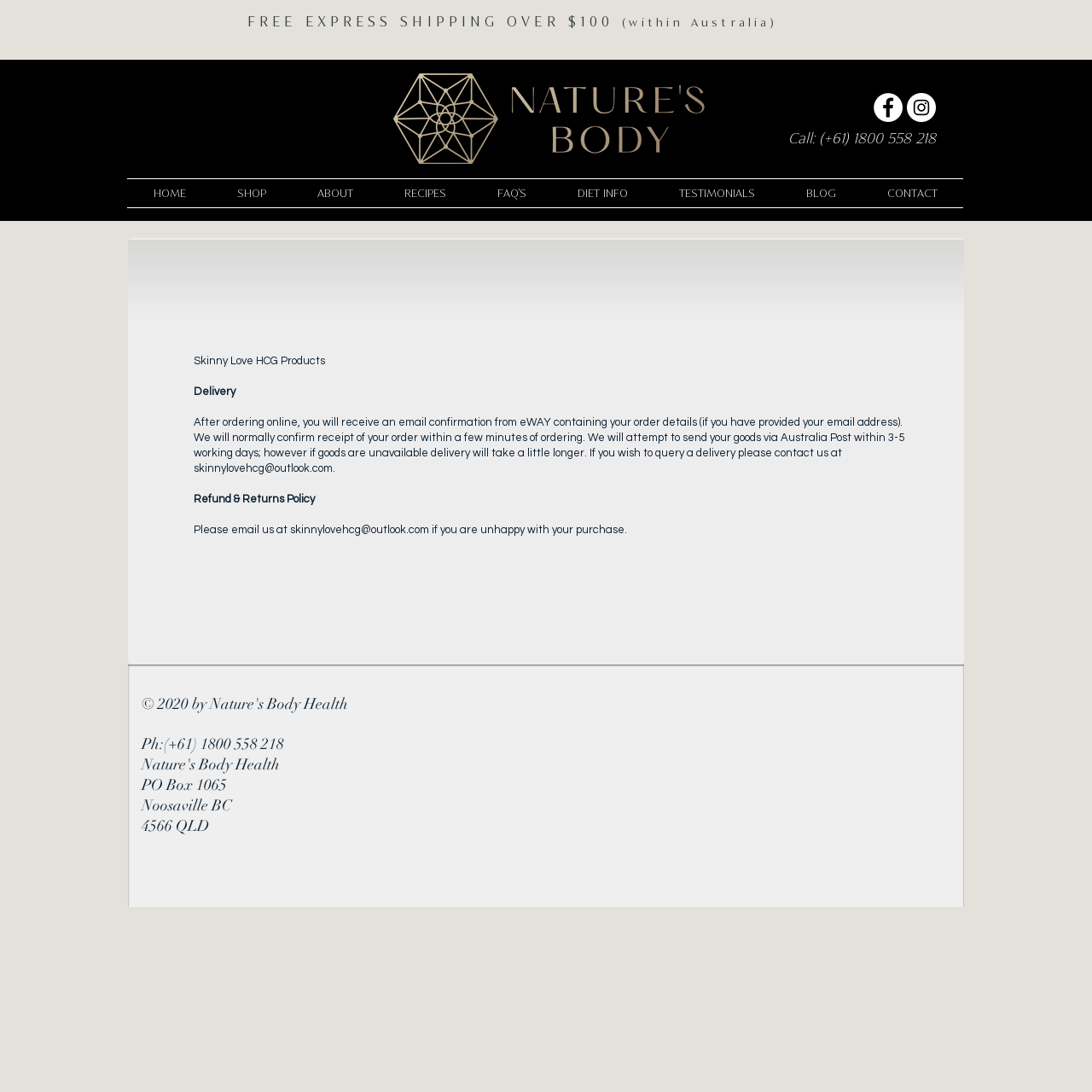Find and provide the bounding box coordinates for the UI element described here: "DIET INFO". The coordinates should be given as four float numbers between 0 and 1: [left, top, right, bottom].

[0.505, 0.164, 0.598, 0.19]